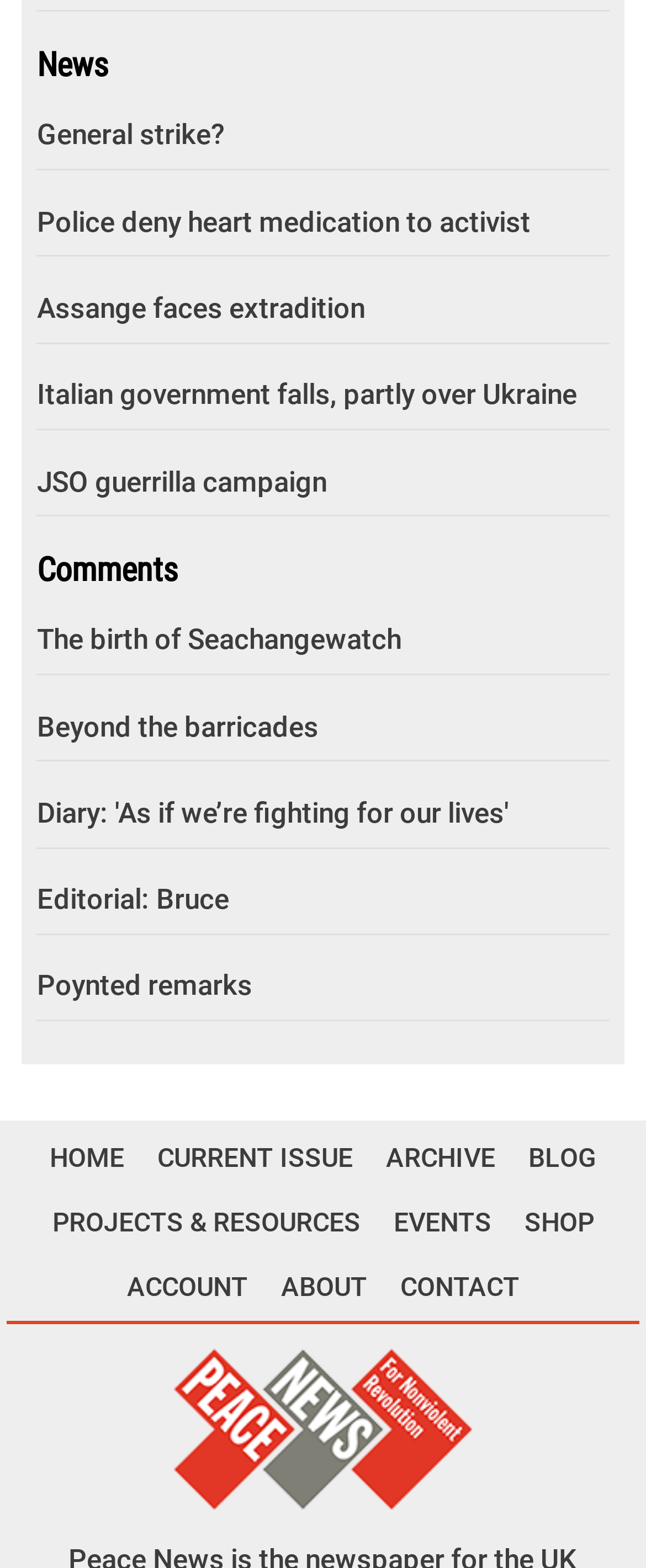Can you provide the bounding box coordinates for the element that should be clicked to implement the instruction: "Go to HOME"?

[0.056, 0.719, 0.213, 0.76]